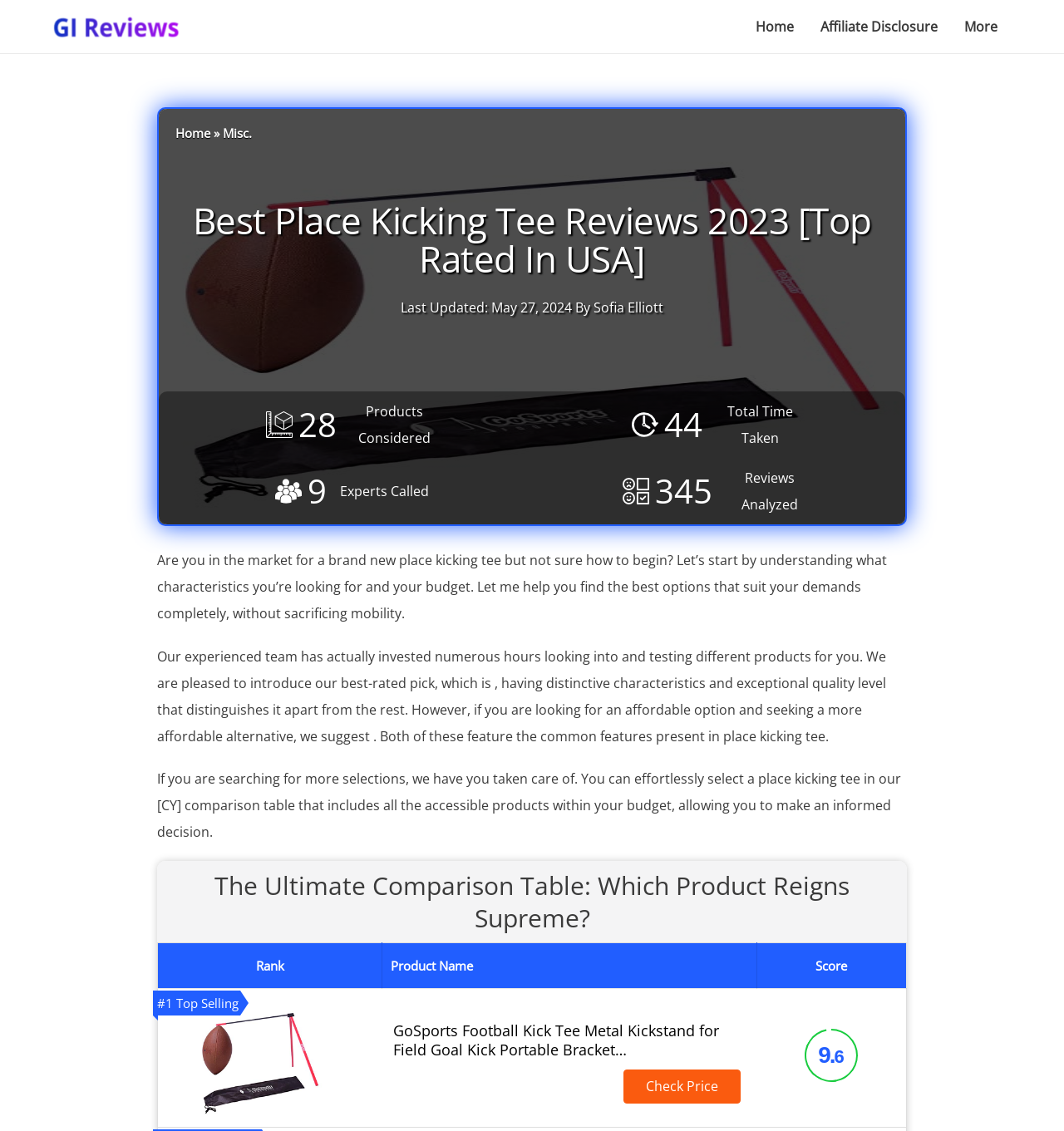Locate the bounding box coordinates of the element's region that should be clicked to carry out the following instruction: "Read the 'Are you in the market for a brand new place kicking tee...' text". The coordinates need to be four float numbers between 0 and 1, i.e., [left, top, right, bottom].

[0.148, 0.487, 0.834, 0.551]